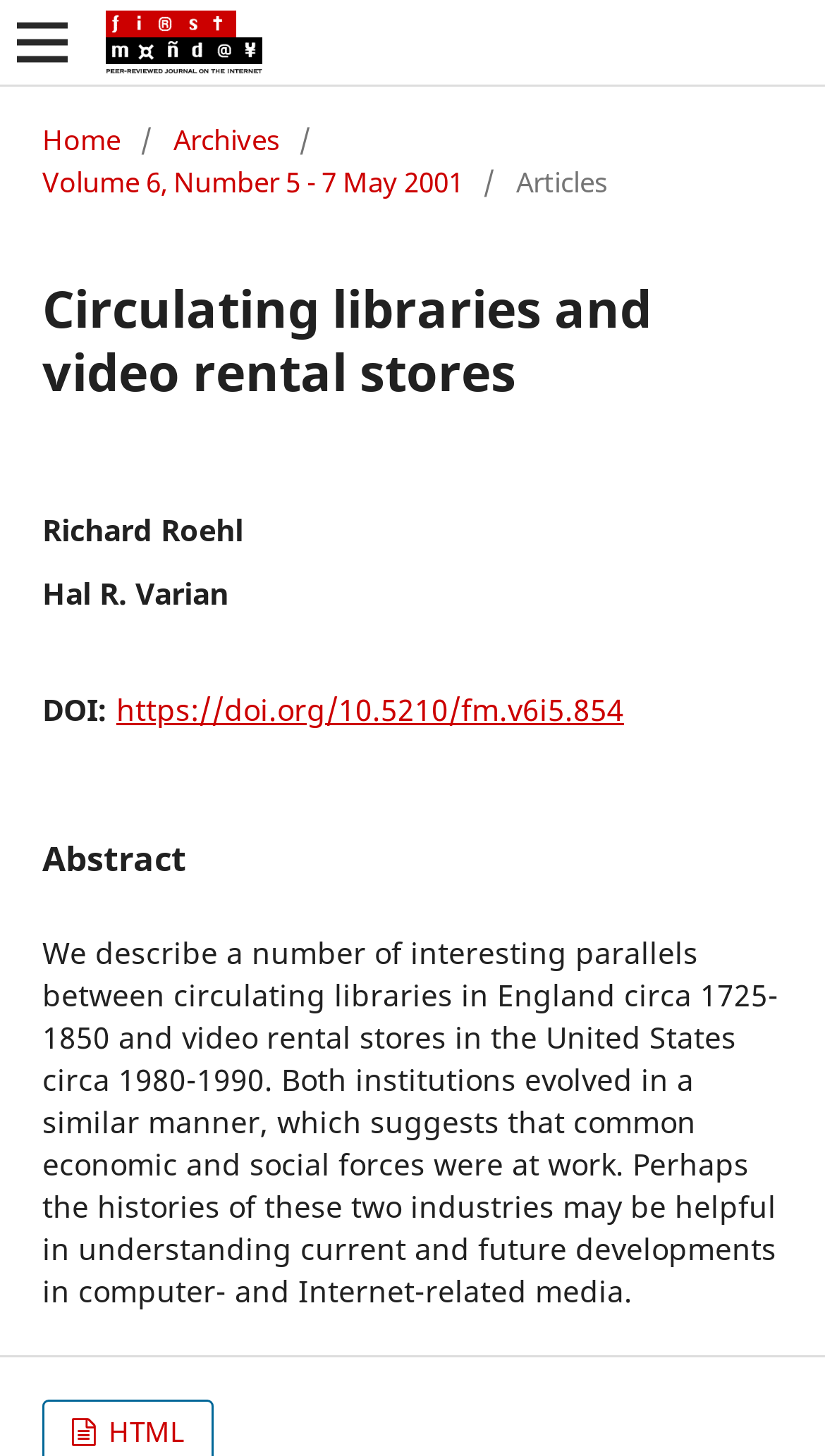How many authors are mentioned?
Offer a detailed and full explanation in response to the question.

I counted the number of author names mentioned on the webpage, which are Richard Roehl and Hal R. Varian, so there are 2 authors mentioned.